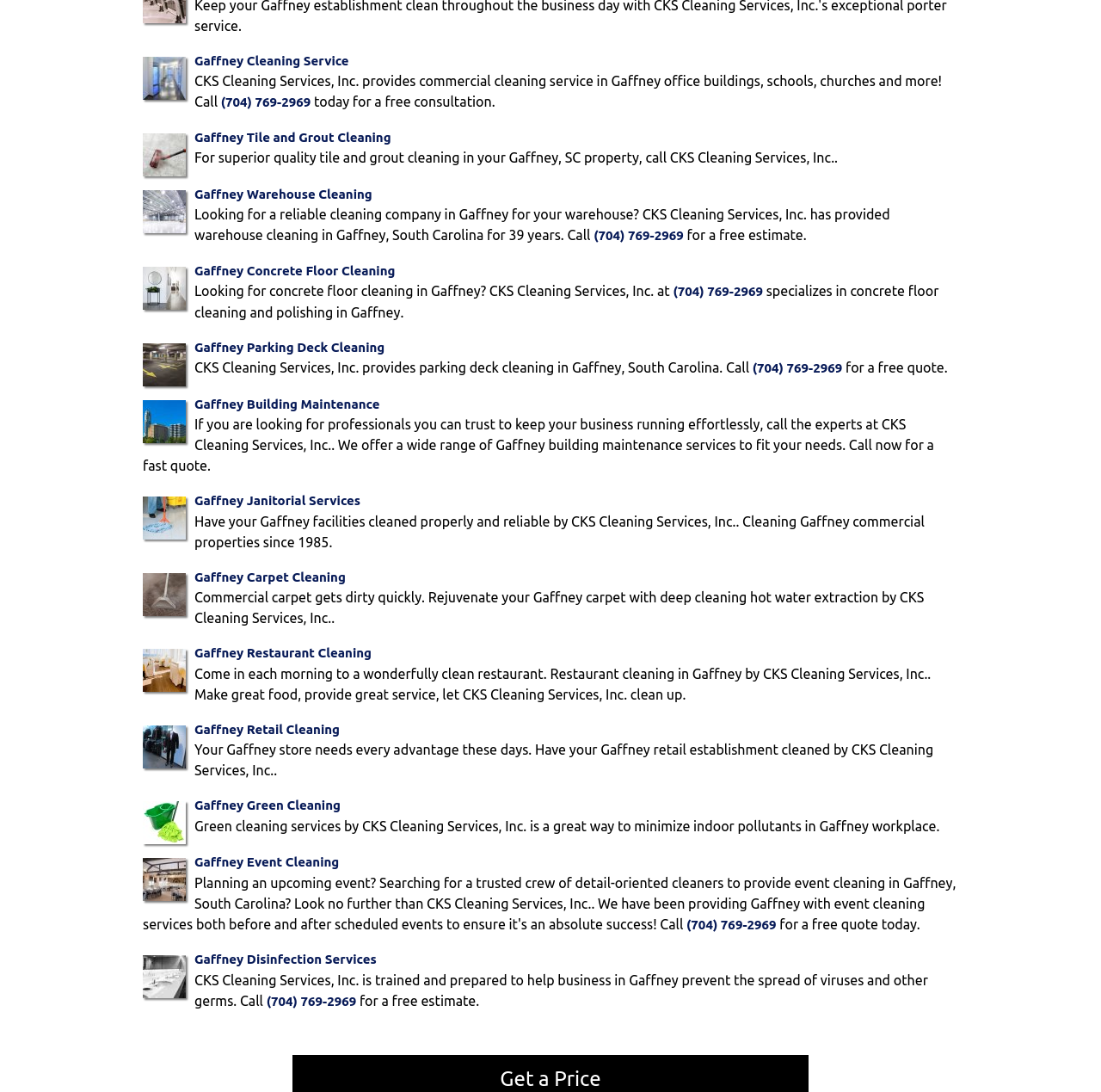Please determine the bounding box of the UI element that matches this description: (704) 769-2969. The coordinates should be given as (top-left x, top-left y, bottom-right x, bottom-right y), with all values between 0 and 1.

[0.242, 0.91, 0.324, 0.923]